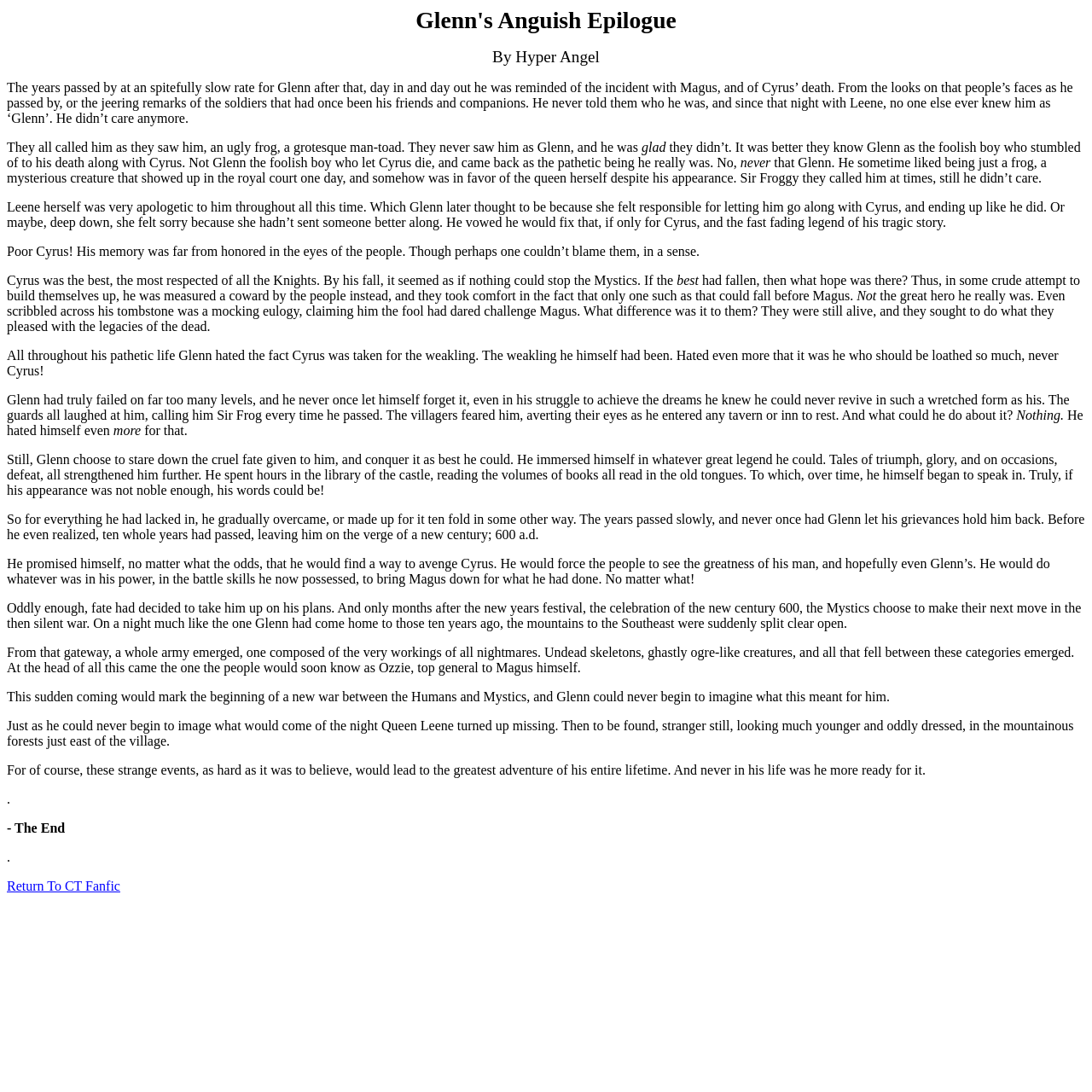Using the information in the image, give a detailed answer to the following question: What is the name of the person Glenn wants to avenge?

Glenn is driven by a desire to avenge his friend Cyrus, who was killed by Magus, and he wants to prove Cyrus' greatness to the people.